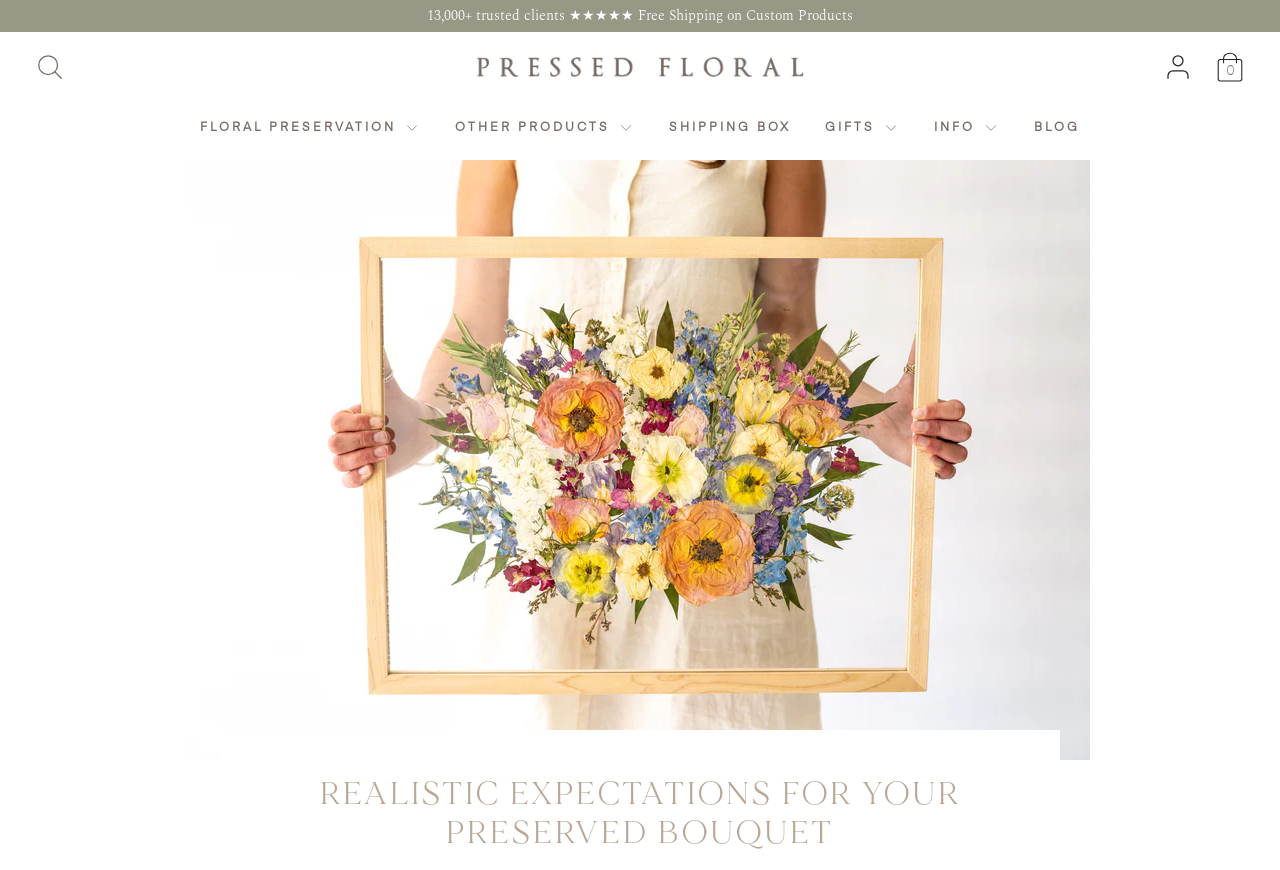Please identify the bounding box coordinates of the clickable region that I should interact with to perform the following instruction: "Open search bar". The coordinates should be expressed as four float numbers between 0 and 1, i.e., [left, top, right, bottom].

[0.166, 0.053, 0.195, 0.101]